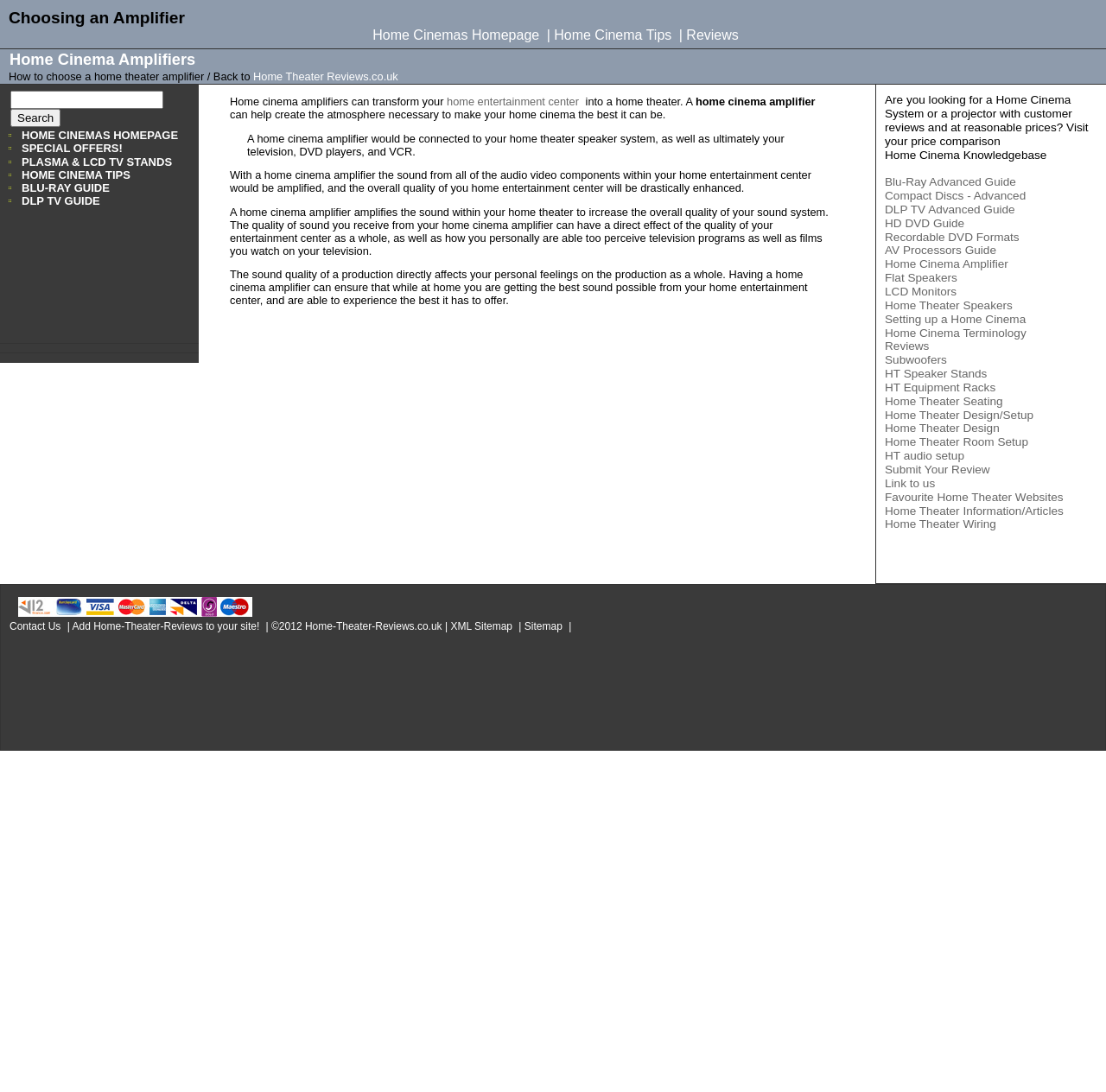Respond with a single word or phrase to the following question:
What is the effect of a home cinema amplifier on the entertainment experience?

Enhances sound quality